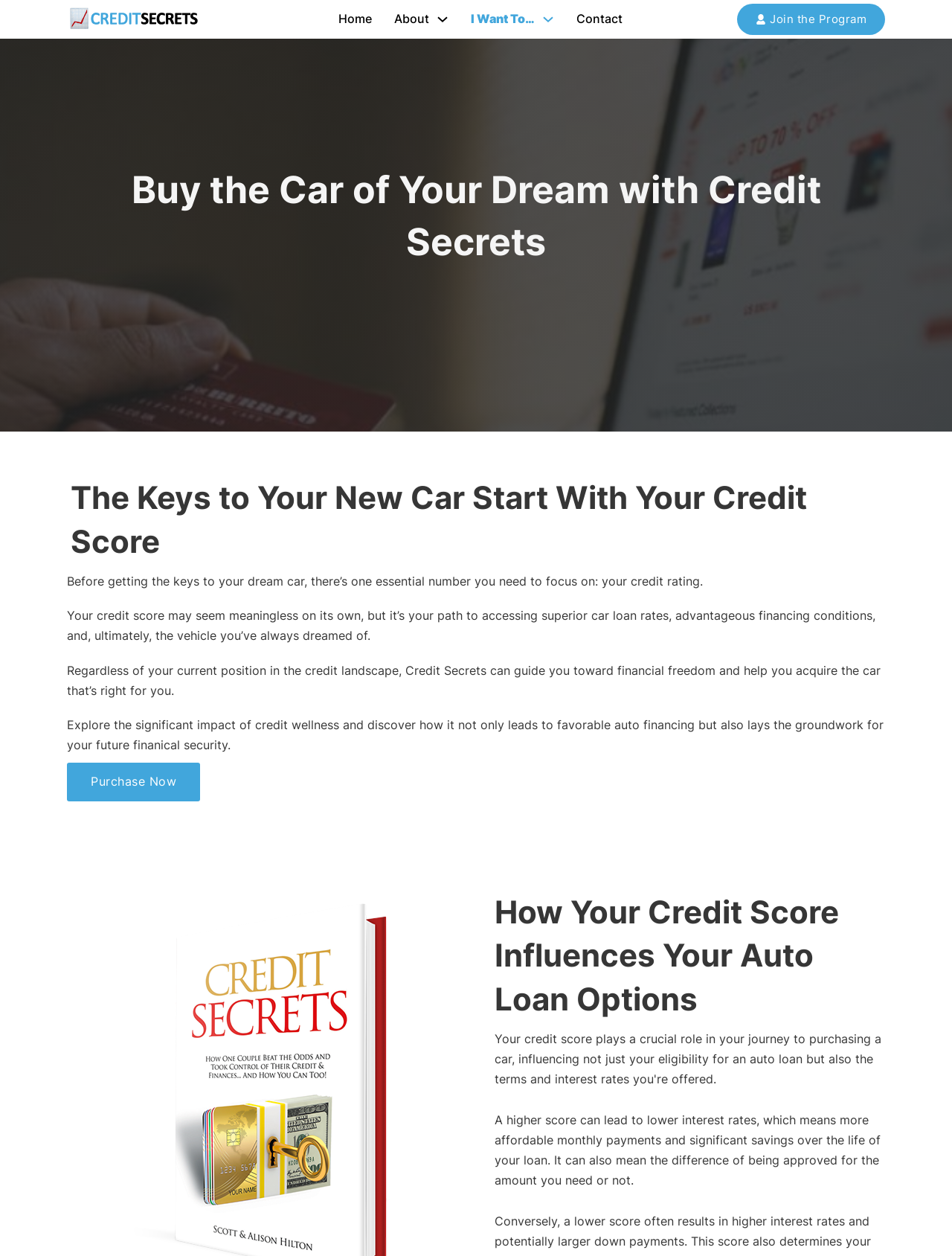Craft a detailed narrative of the webpage's structure and content.

The webpage is about improving credit scores, specifically in the context of acquiring a car. At the top, there is a navigation menu with links to "Home", "About", "I Want To…", and "Contact". Each of these links has a corresponding sub-menu button with an icon. 

Below the navigation menu, there is a prominent call-to-action link "Join the Program" with an image next to it. 

The main content of the webpage is divided into sections. The first section has a heading "Buy the Car of Your Dream with Credit Secrets" and a subheading "The Keys to Your New Car Start With Your Credit Score". This section also contains three paragraphs of text explaining the importance of credit scores in getting a car loan. 

Below this section, there is a link "Purchase Now" and another heading "How Your Credit Score Influences Your Auto Loan Options". This section has a paragraph of text describing how a higher credit score can lead to lower interest rates and more affordable monthly payments.

Throughout the webpage, there are several images, including icons for the navigation menu and sub-menu buttons, as well as an image next to the "Join the Program" link.